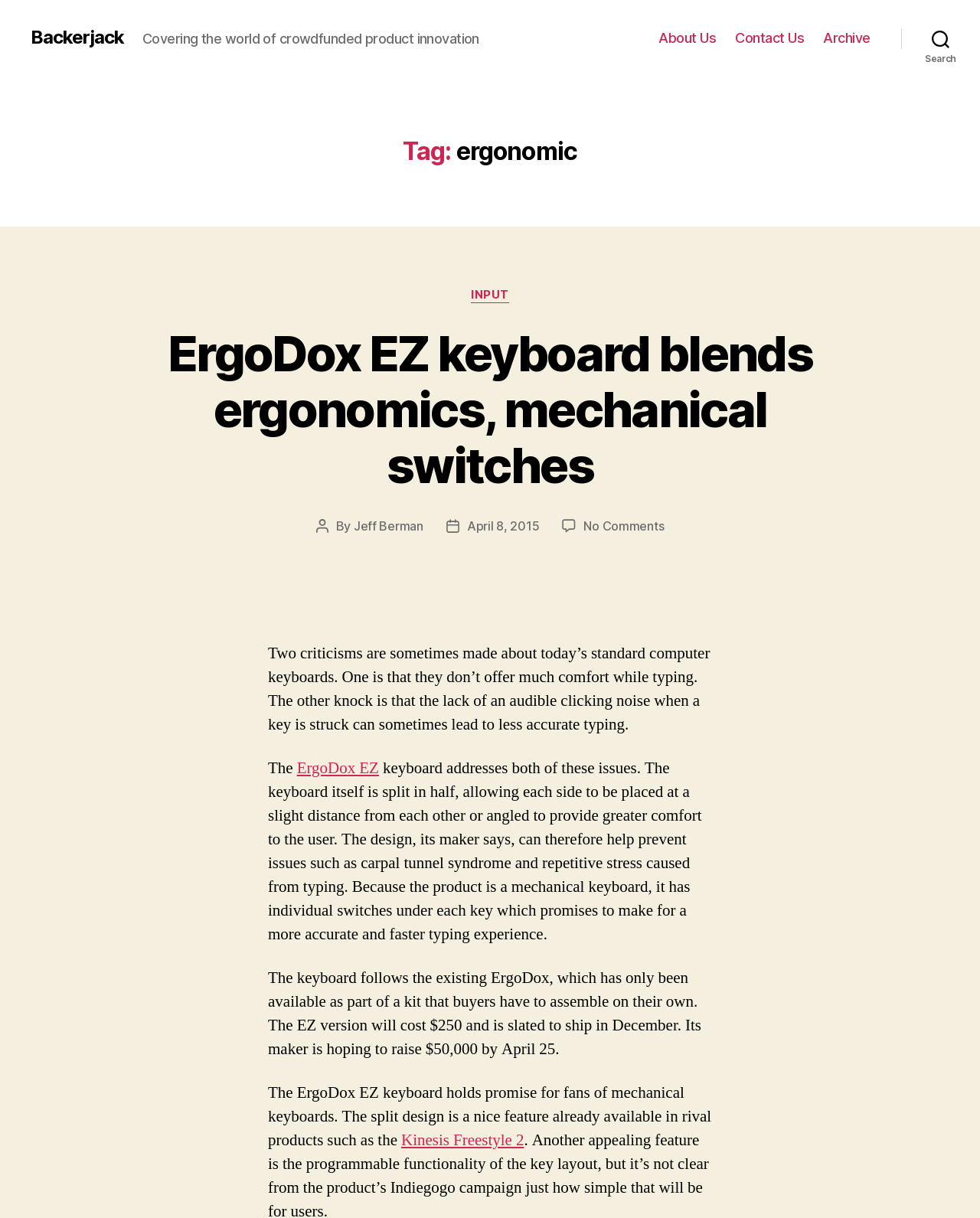Identify the bounding box of the HTML element described here: "Jeff Berman". Provide the coordinates as four float numbers between 0 and 1: [left, top, right, bottom].

[0.361, 0.425, 0.432, 0.438]